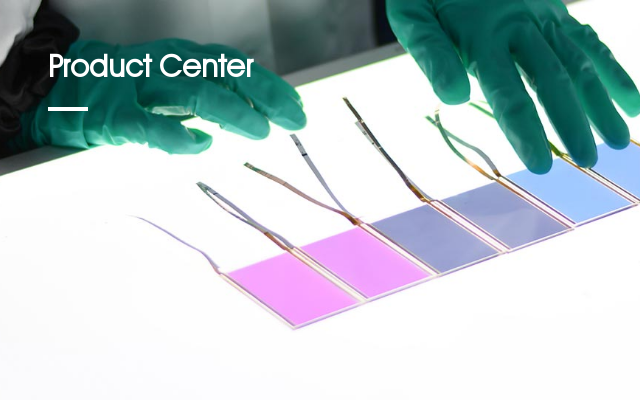Break down the image and provide a full description, noting any significant aspects.

The image features a clean, well-lit workspace showcasing a row of colored samples arranged neatly on a table illuminated from below. A pair of hands, clad in green gloves, gently hold some of the samples, indicating a focus on the intricate details of these products. The samples appear to be various shades, including pink and blue, possibly representing different materials or prototypes. Above the samples, the caption "Product Center" is prominently displayed, suggesting that this image is part of a dedicated section for showcasing innovative products and technologies. The overall impression conveys a sense of professionalism and attention to detail, highlighting the importance of careful examination and presentation in a laboratory or design setting.